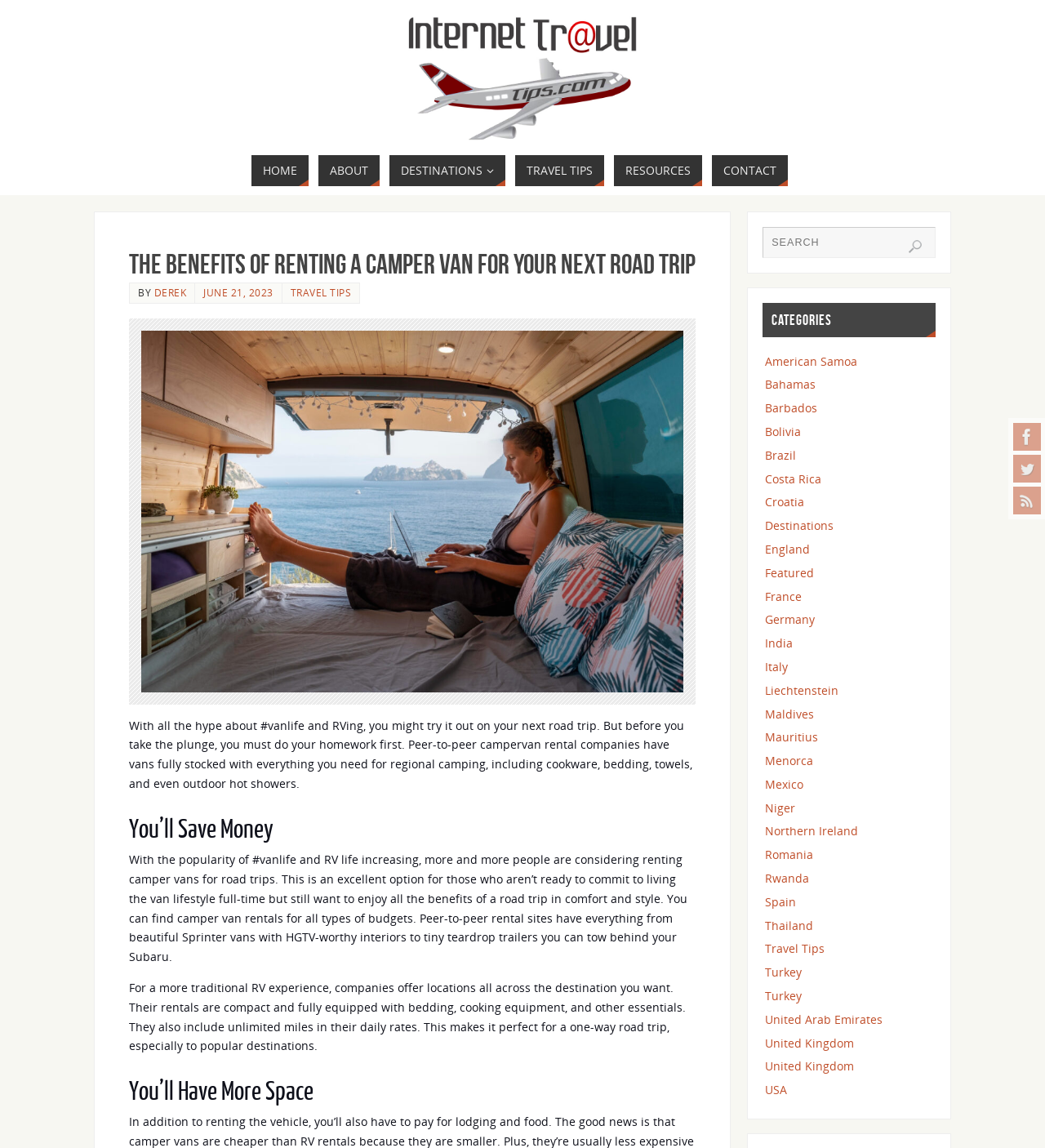Extract the main headline from the webpage and generate its text.

The Benefits of Renting a Camper Van for Your Next Road Trip